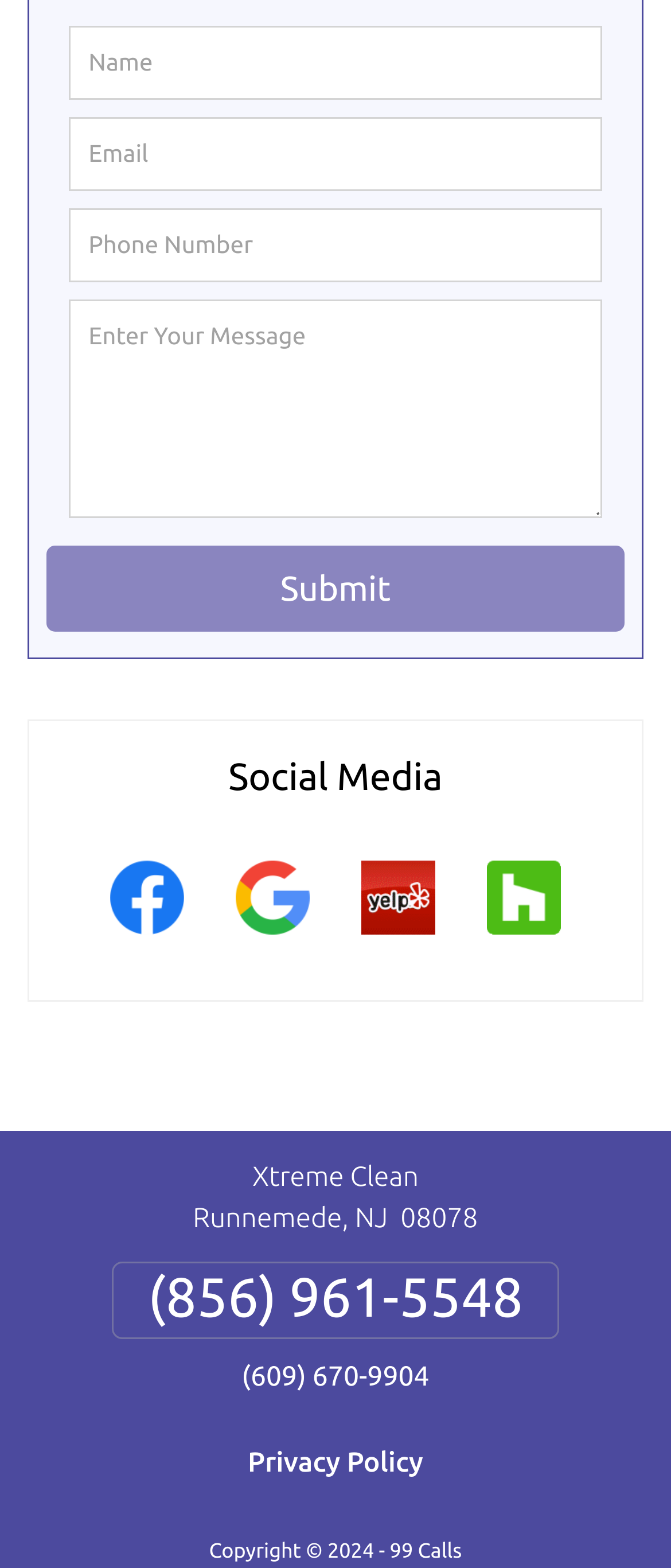Determine the bounding box coordinates of the region that needs to be clicked to achieve the task: "Click the Submit button".

[0.069, 0.348, 0.931, 0.403]